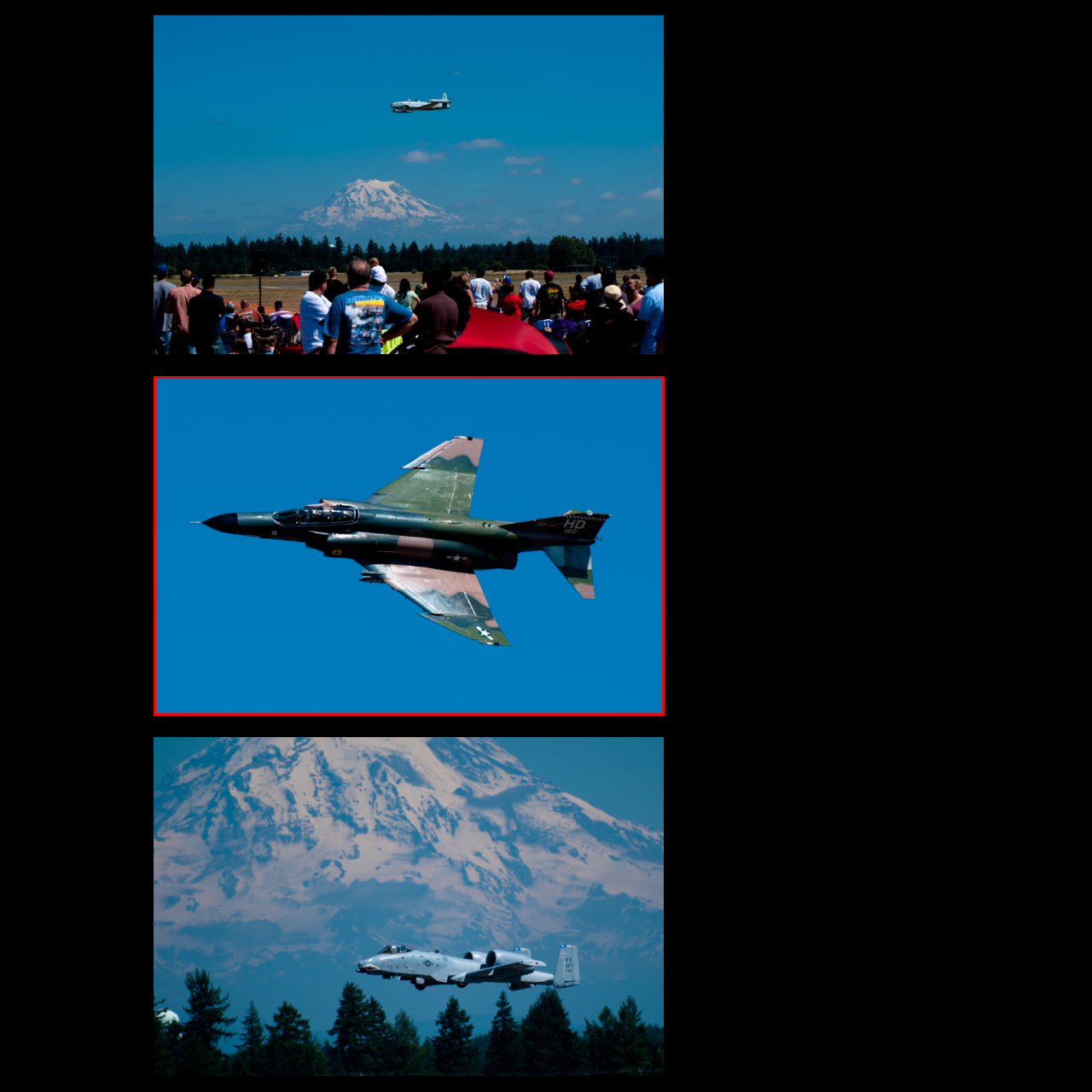Direct your attention to the section outlined in red and answer the following question with a single word or brief phrase: 
What is visible in the cockpit of the aircraft?

Advanced technology